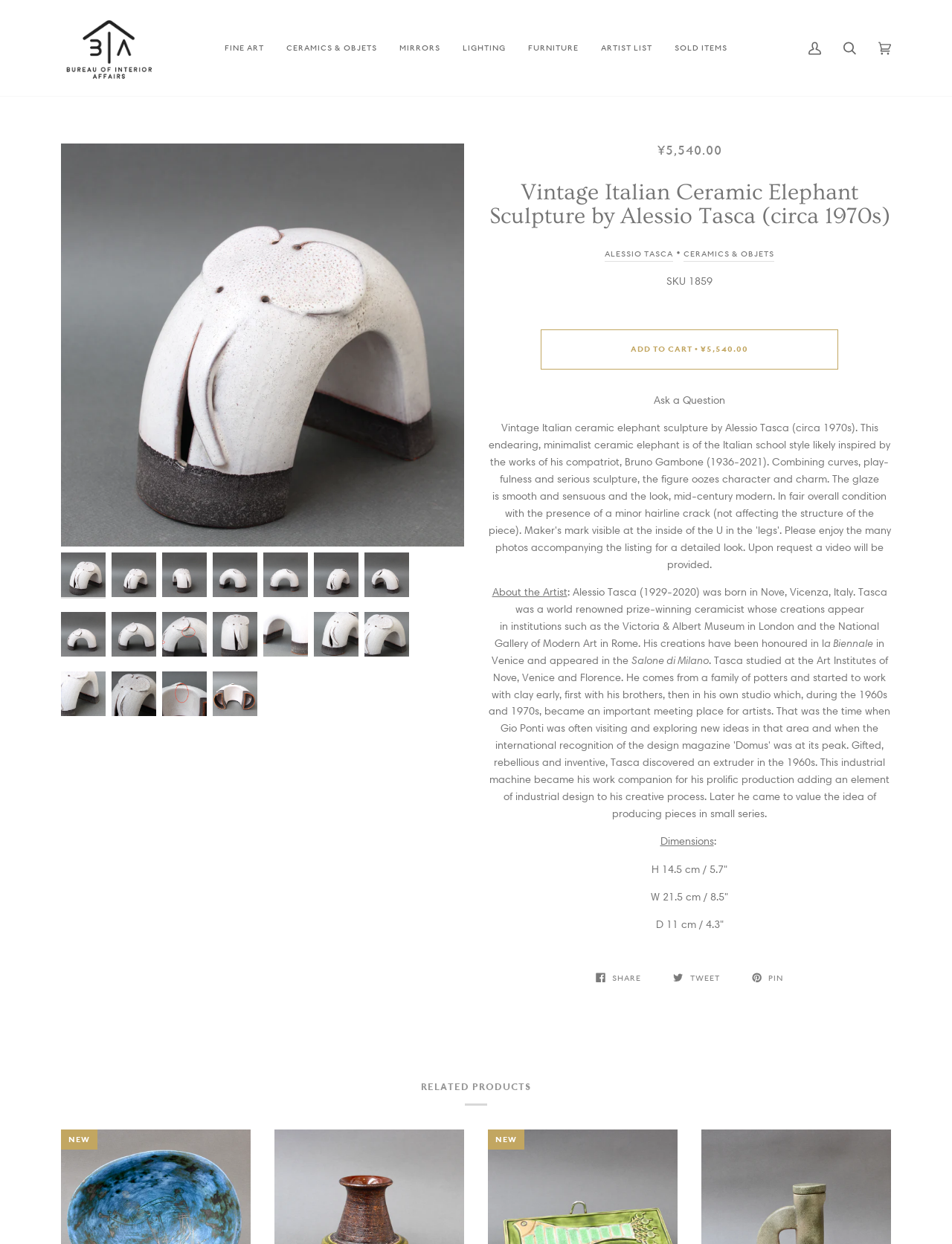Bounding box coordinates are given in the format (top-left x, top-left y, bottom-right x, bottom-right y). All values should be floating point numbers between 0 and 1. Provide the bounding box coordinate for the UI element described as: SOLD ITEMS

[0.697, 0.0, 0.776, 0.077]